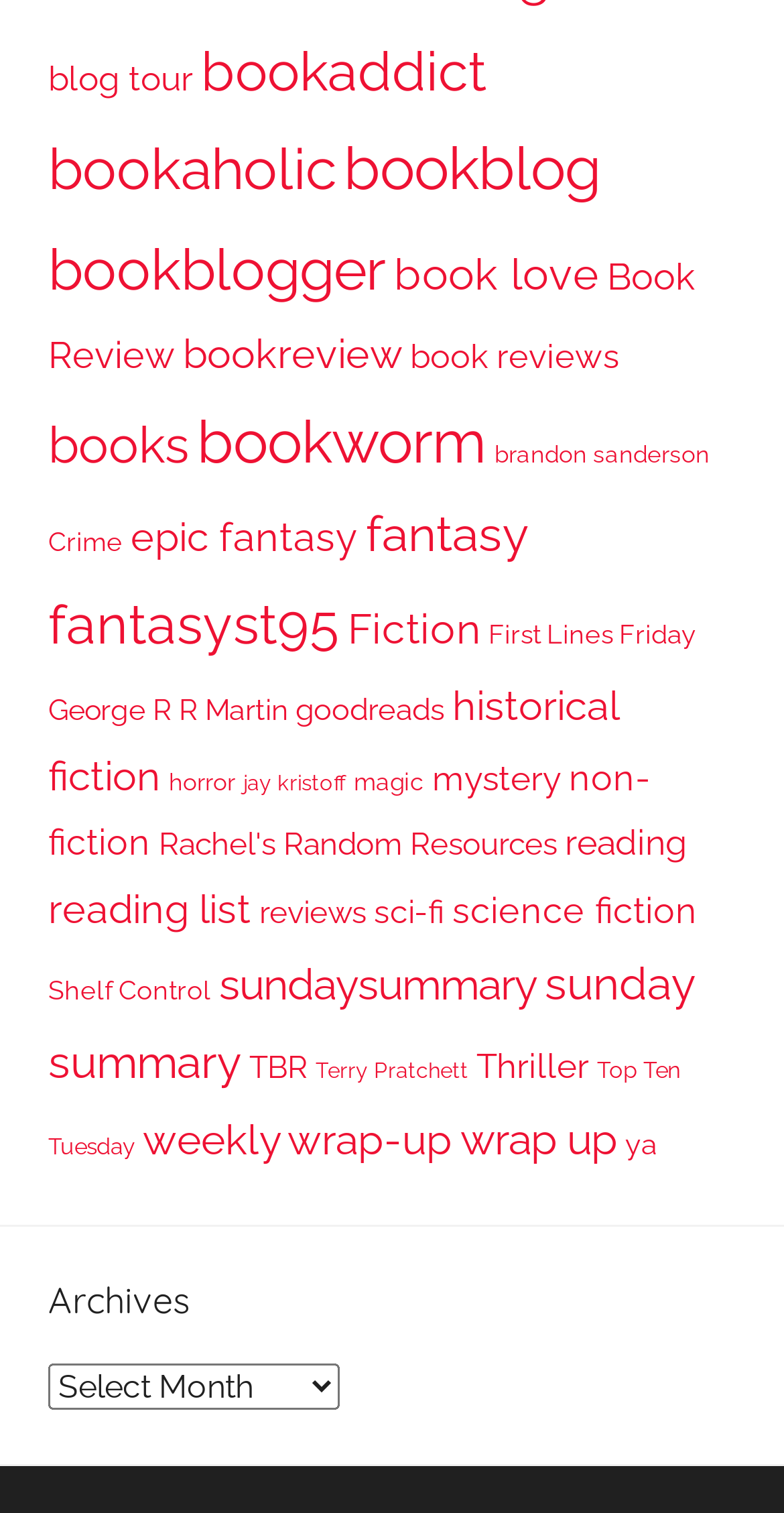What is the category with the most items?
Examine the screenshot and reply with a single word or phrase.

bookblogger